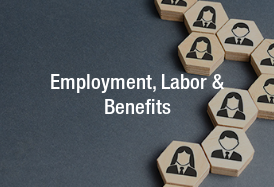Elaborate on the details you observe in the image.

The image features a collection of hexagon-shaped wooden pieces, each decorated with generic human face illustrations, symbolizing diversity in employment. Arranged in a modern and organized fashion, these pieces convey a professional theme related to employment, labor, and benefits. The background is a subtle dark gray that enhances the wooden texture and the stark black designs on the hexagons. Superimposed on the image is the text "Employment, Labor & Benefits," which emphasizes the focus of the visual. This combination of elements suggests a thoughtful representation of workplace dynamics and the importance of labor rights and benefits in contemporary society.